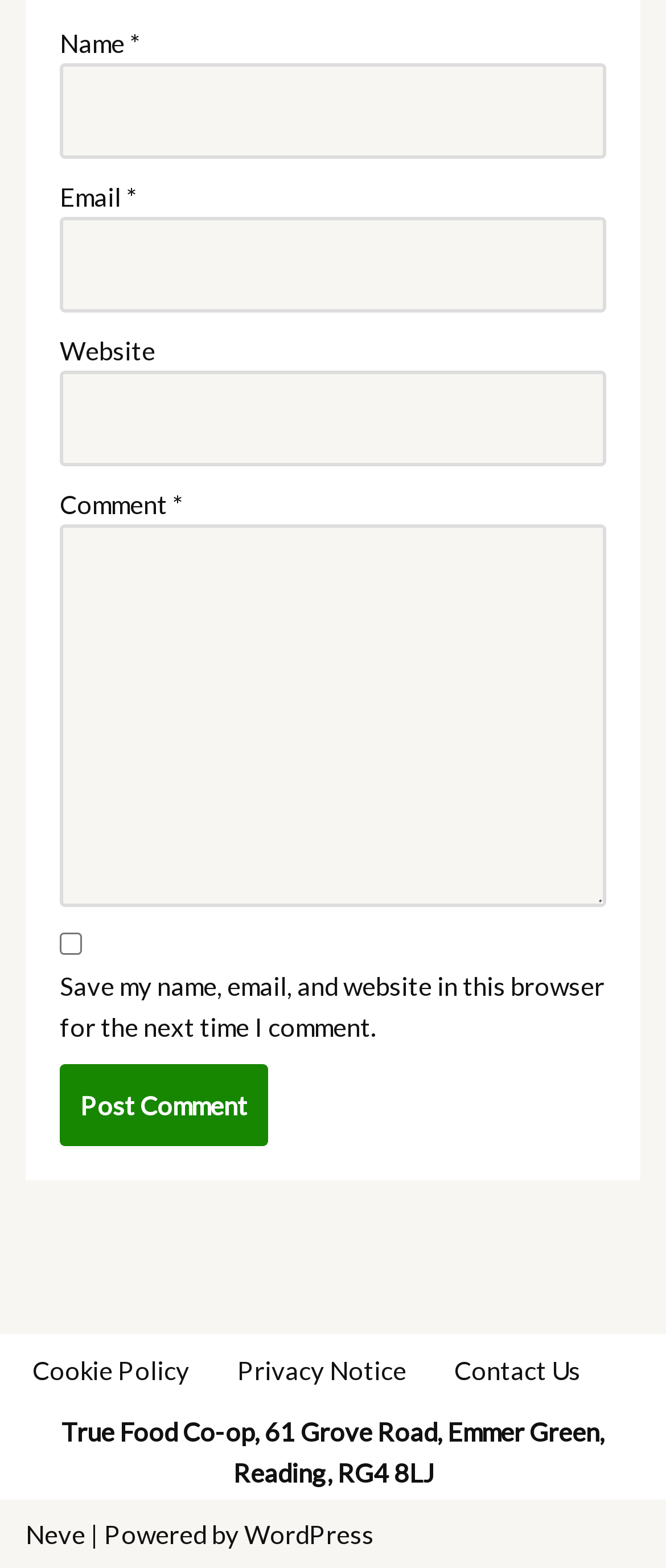Analyze the image and give a detailed response to the question:
What is the address of True Food Co-op?

The address of True Food Co-op is mentioned in the static text element at the bottom of the webpage, which reads 'True Food Co-op, 61 Grove Road, Emmer Green, Reading, RG4 8LJ'.